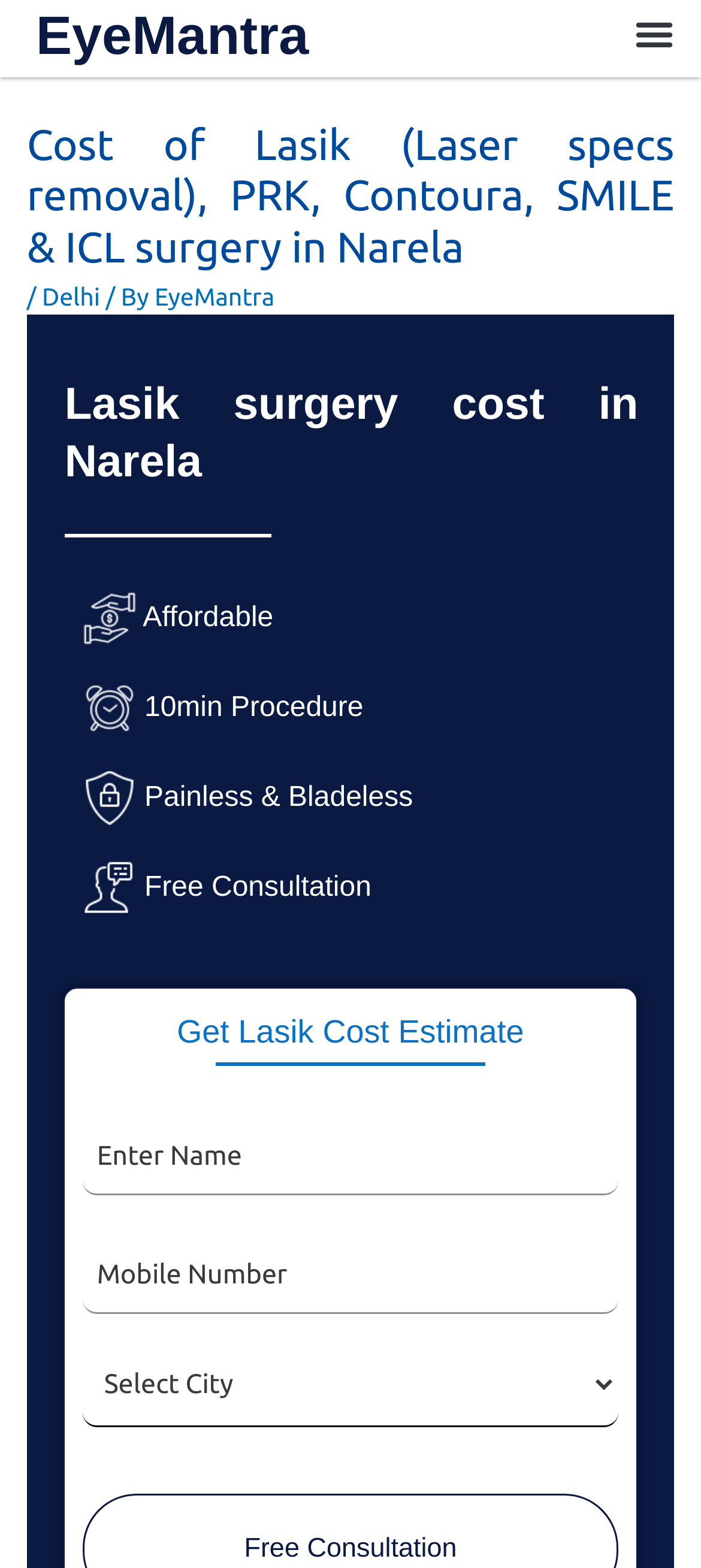Deliver a detailed narrative of the webpage's visual and textual elements.

The webpage appears to be a medical services website, specifically focused on eye care and Lasik surgery. At the top left of the page, there is a logo or branding element with the text "EyeMantra". On the top right, there is a menu toggle button.

Below the logo, there is a header section that spans almost the entire width of the page. This section contains a heading that reads "Cost of Lasik (Laser specs removal), PRK, Contoura, SMILE & ICL surgery in Narela" followed by a separator "/" and then a link to "Delhi" and another link to "EyeMantra".

Further down, there is a prominent section that highlights the benefits of Lasik surgery, with four short paragraphs or bullet points that describe the procedure as "Affordable", "10min Procedure", "Painless & Bladeless", and "Free Consultation".

Below this section, there is a heading that reads "Lasik surgery cost in Narela" followed by a call-to-action section with a heading "Get Lasik Cost Estimate". This section contains a form with input fields for "Name (Required)" and "Mobile number (Required)" as well as a dropdown menu to "Select City (Required)".

Overall, the webpage appears to be a service page for Lasik surgery, providing information on the procedure and its costs, as well as a form to request a cost estimate.